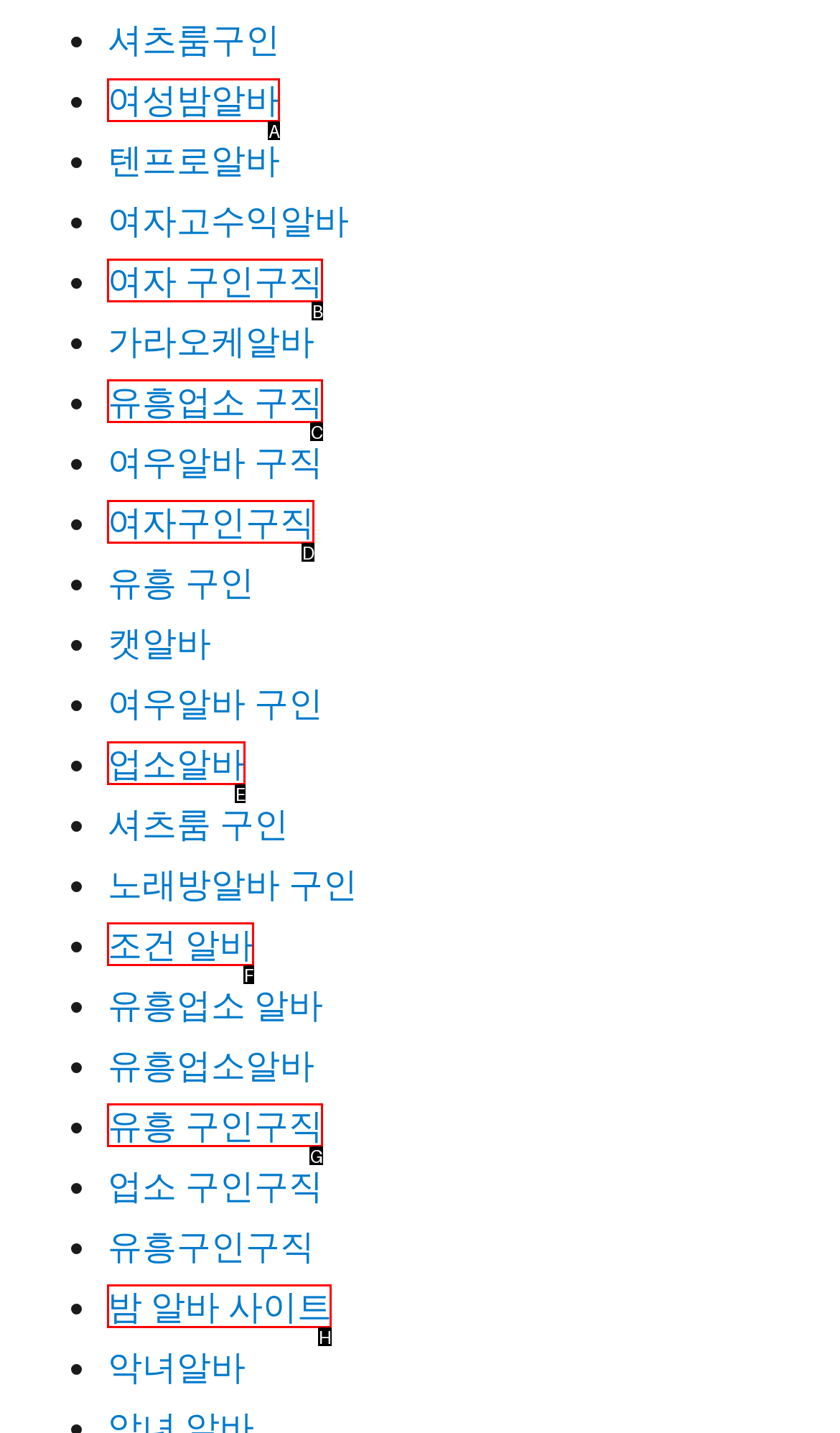Tell me which one HTML element I should click to complete the following task: Click on 여자밤알바 link
Answer with the option's letter from the given choices directly.

A